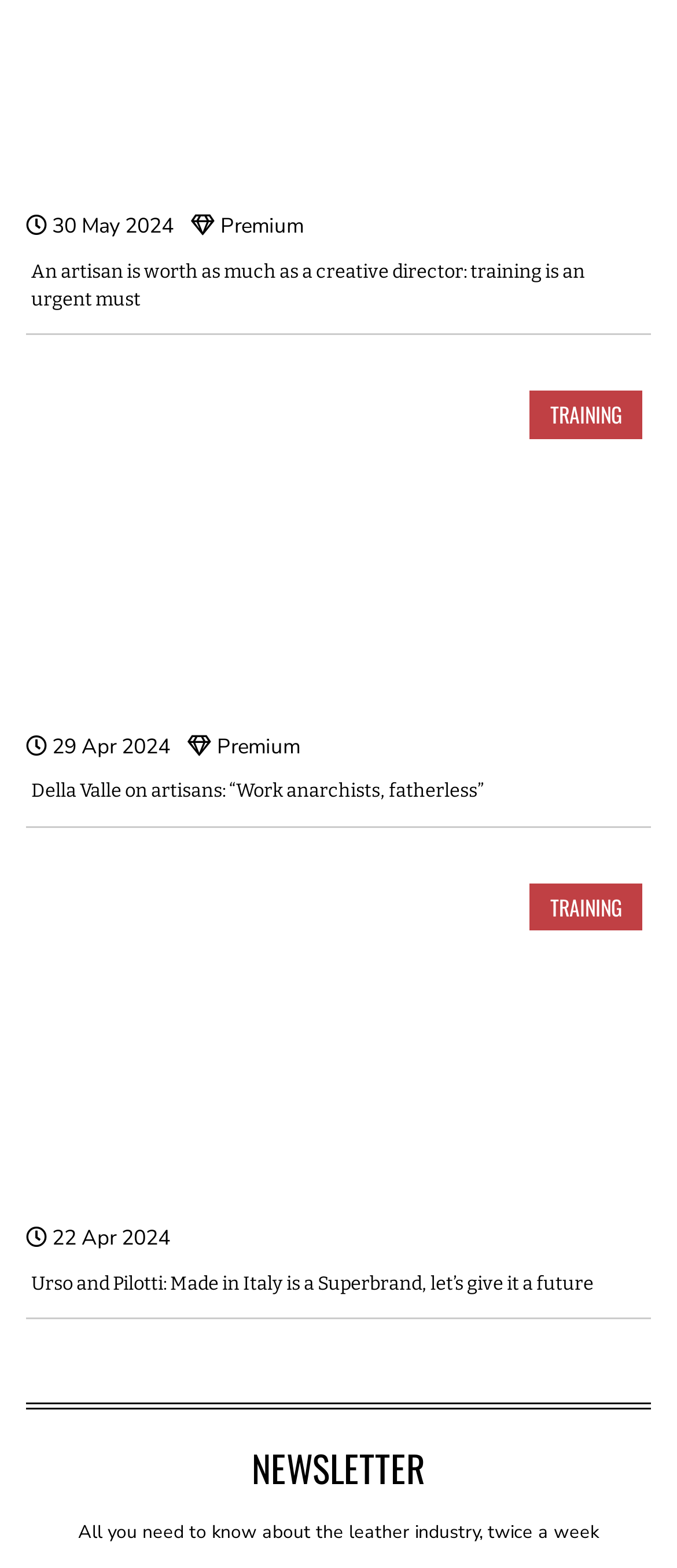Is the image in the second article larger than the image in the third article?
Based on the image, give a one-word or short phrase answer.

Yes